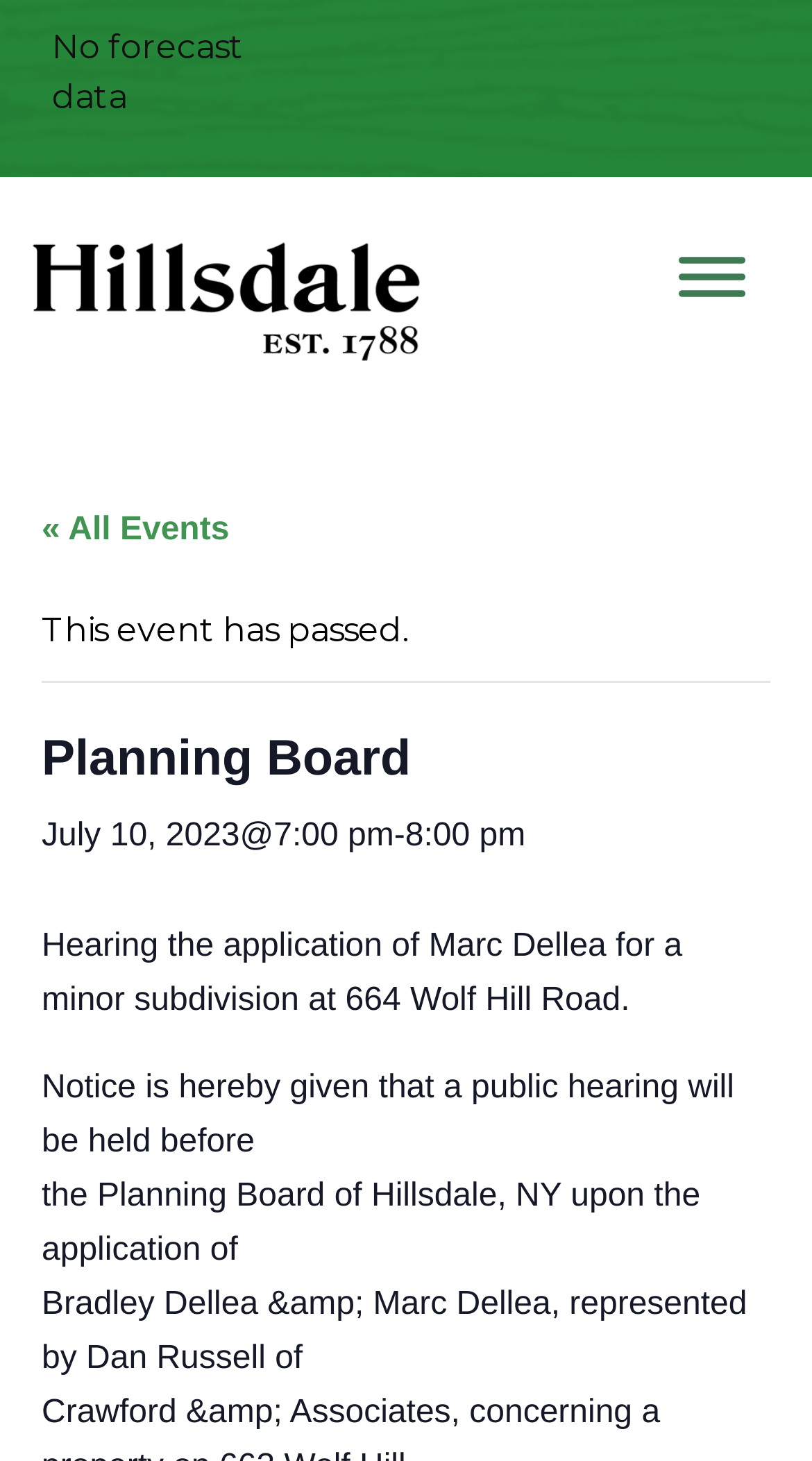Provide the bounding box coordinates of the HTML element this sentence describes: "« All Events".

[0.051, 0.351, 0.282, 0.375]